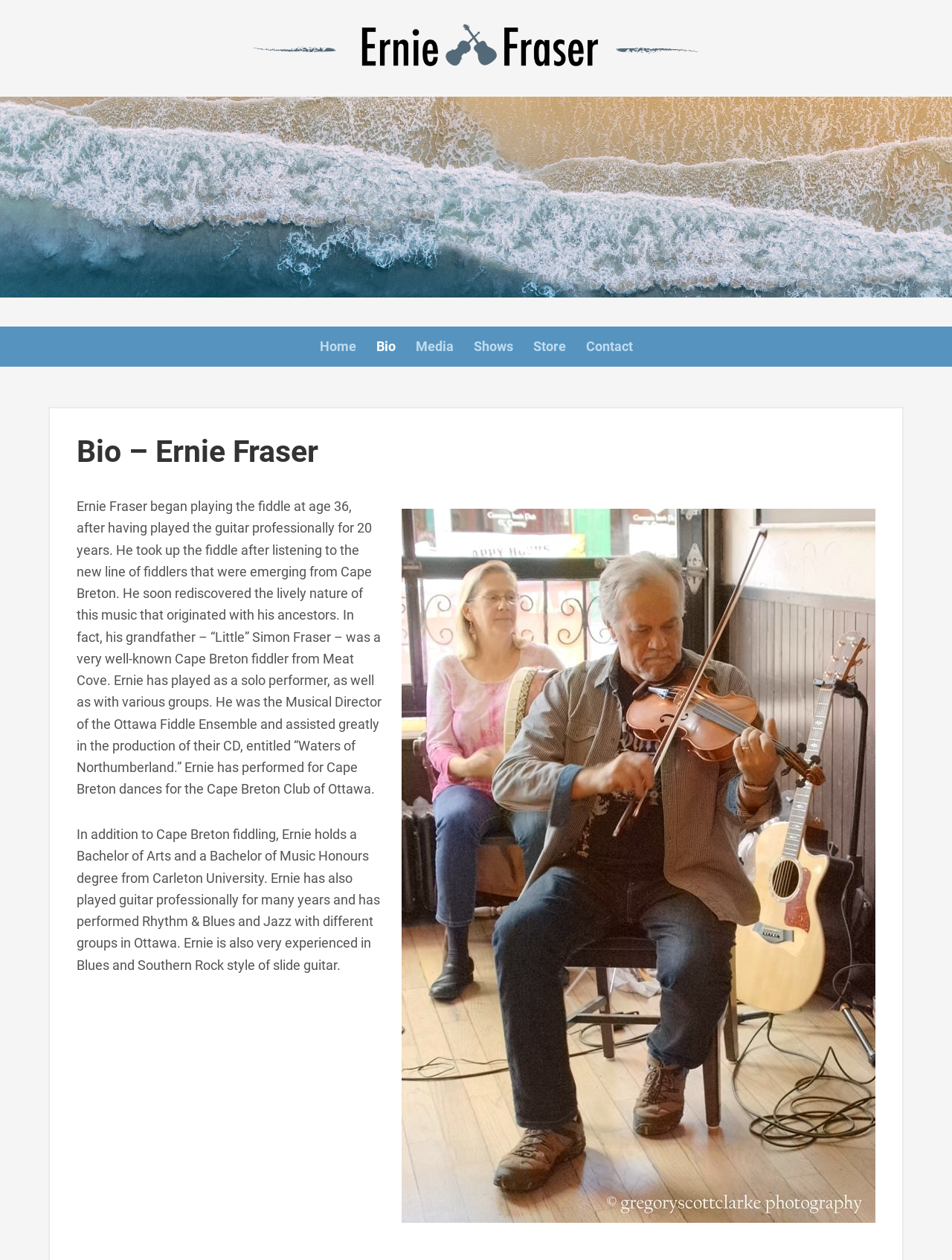What degree does Ernie Fraser hold? Based on the screenshot, please respond with a single word or phrase.

Bachelor of Arts and Bachelor of Music